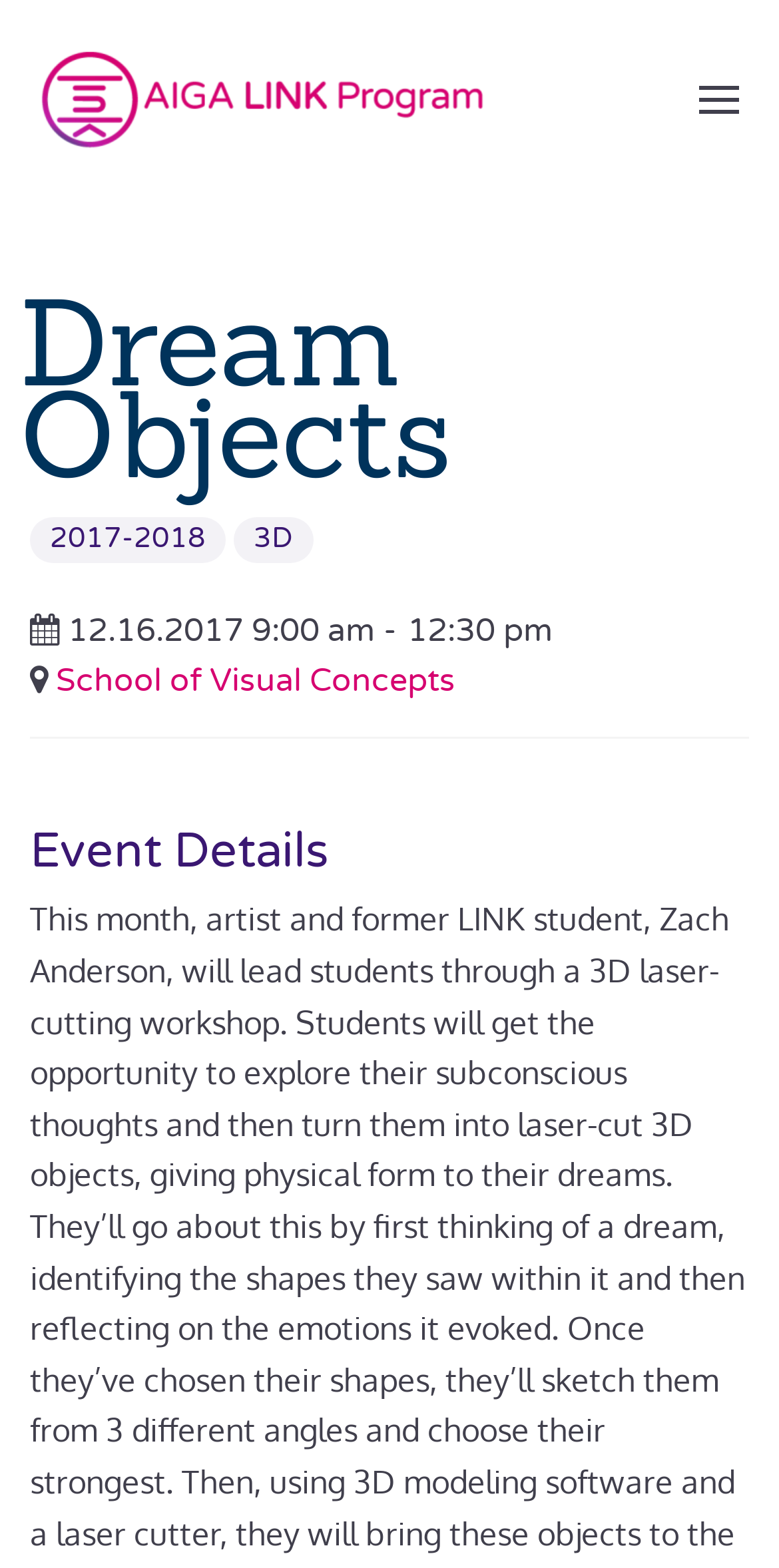Identify the coordinates of the bounding box for the element described below: "alt="The LINK Program"". Return the coordinates as four float numbers between 0 and 1: [left, top, right, bottom].

[0.0, 0.0, 0.674, 0.127]